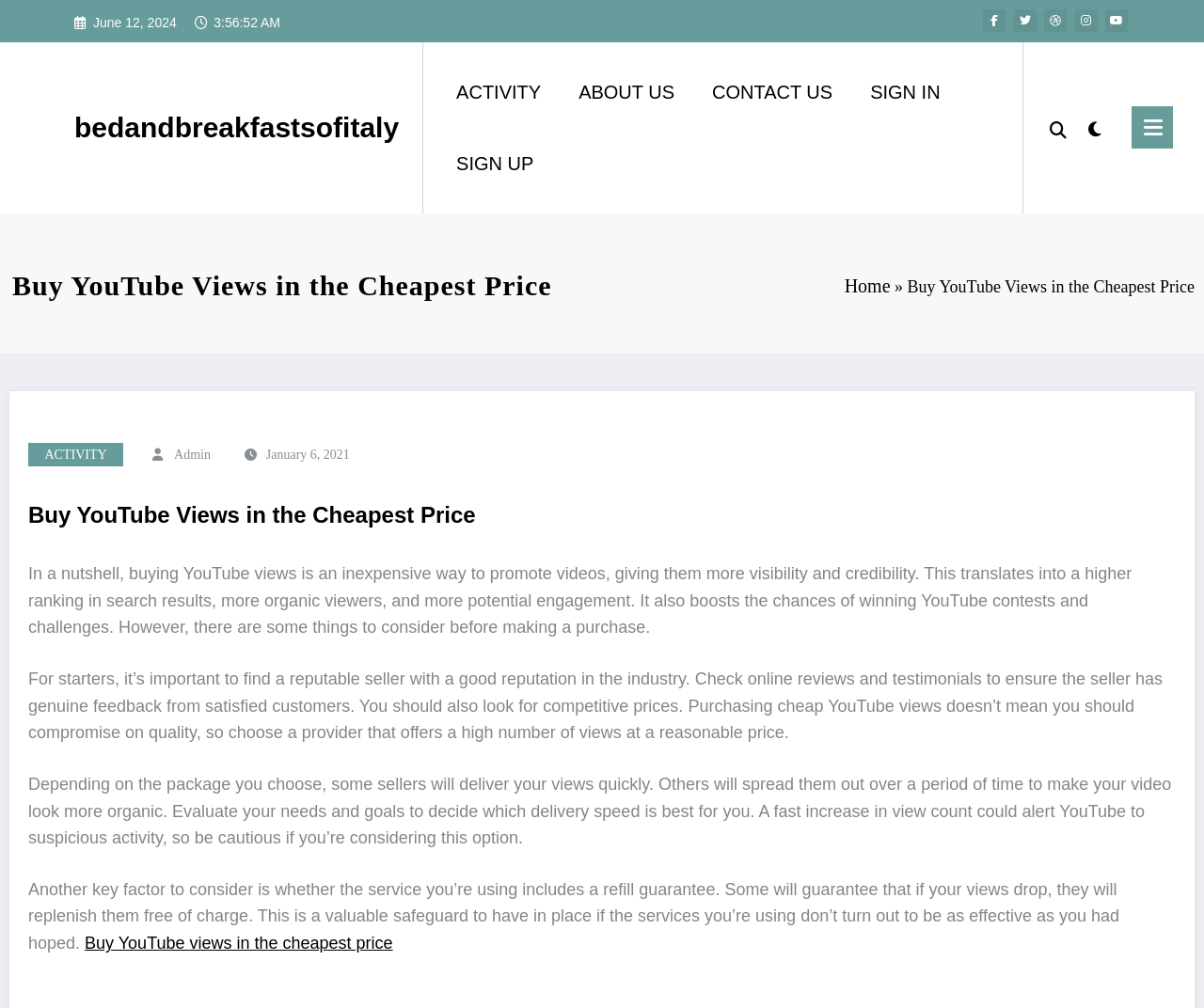Please predict the bounding box coordinates of the element's region where a click is necessary to complete the following instruction: "Click on the 'Buy YouTube views in the cheapest price' link". The coordinates should be represented by four float numbers between 0 and 1, i.e., [left, top, right, bottom].

[0.07, 0.927, 0.326, 0.945]